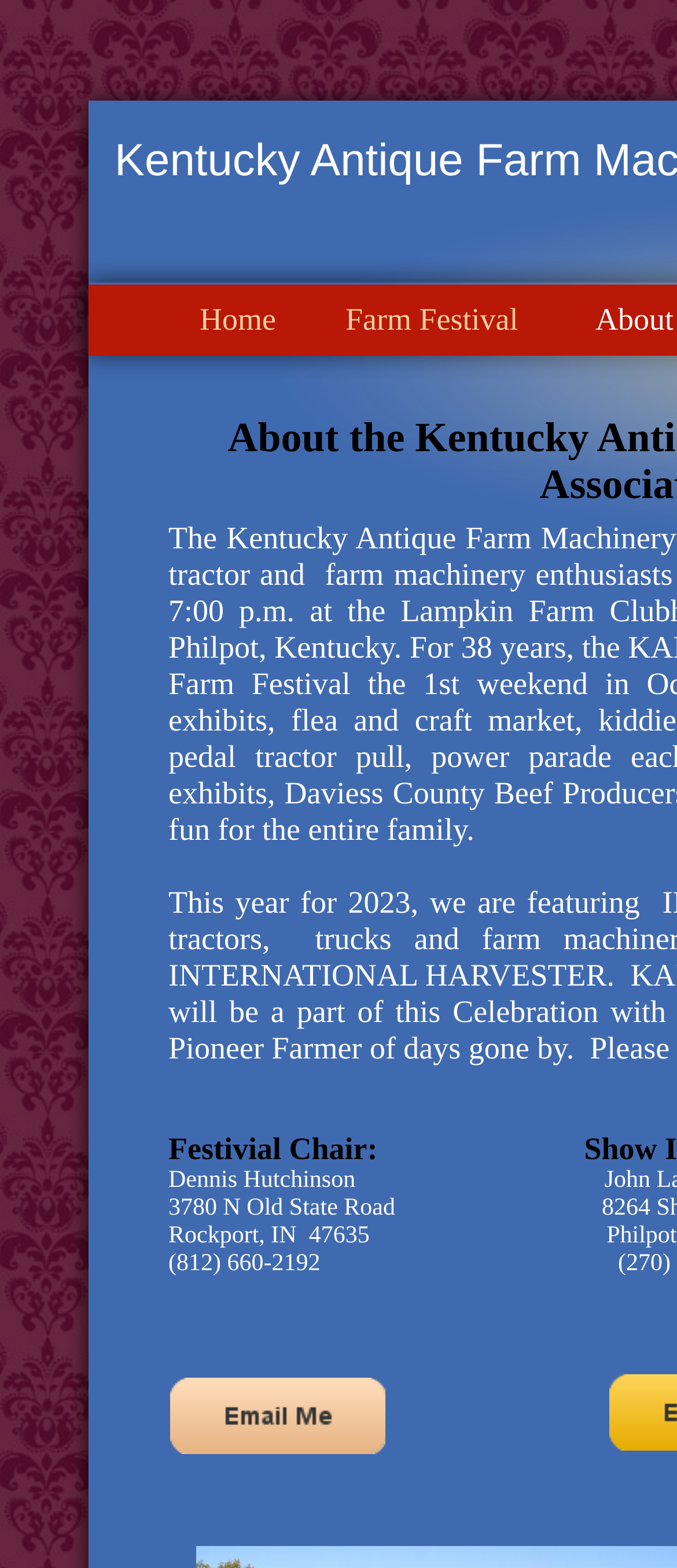From the element description alt="Contact Us", predict the bounding box coordinates of the UI element. The coordinates must be specified in the format (top-left x, top-left y, bottom-right x, bottom-right y) and should be within the 0 to 1 range.

[0.251, 0.879, 0.569, 0.927]